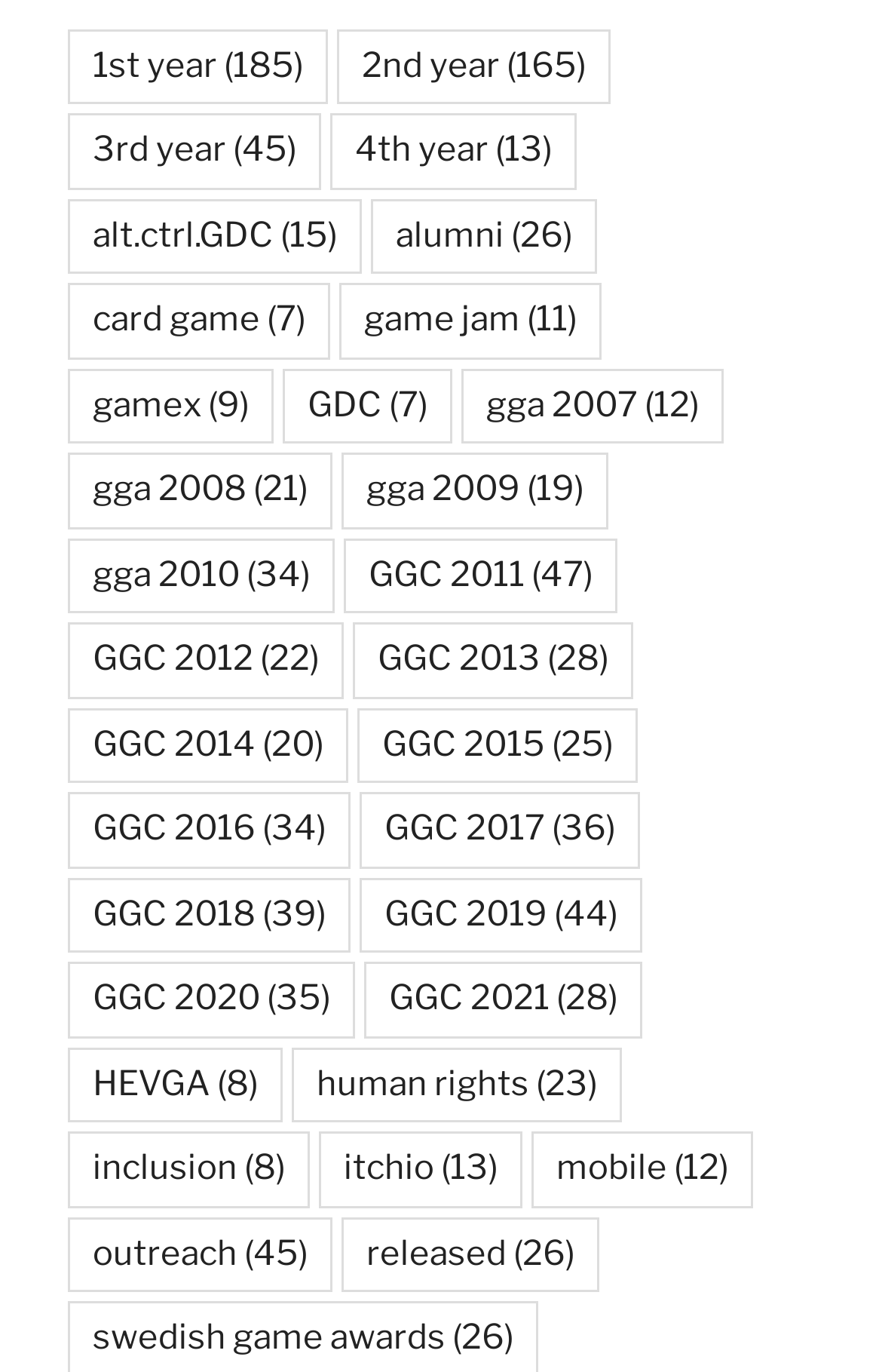Identify the bounding box coordinates of the clickable region necessary to fulfill the following instruction: "View 2nd year". The bounding box coordinates should be four float numbers between 0 and 1, i.e., [left, top, right, bottom].

[0.382, 0.021, 0.692, 0.077]